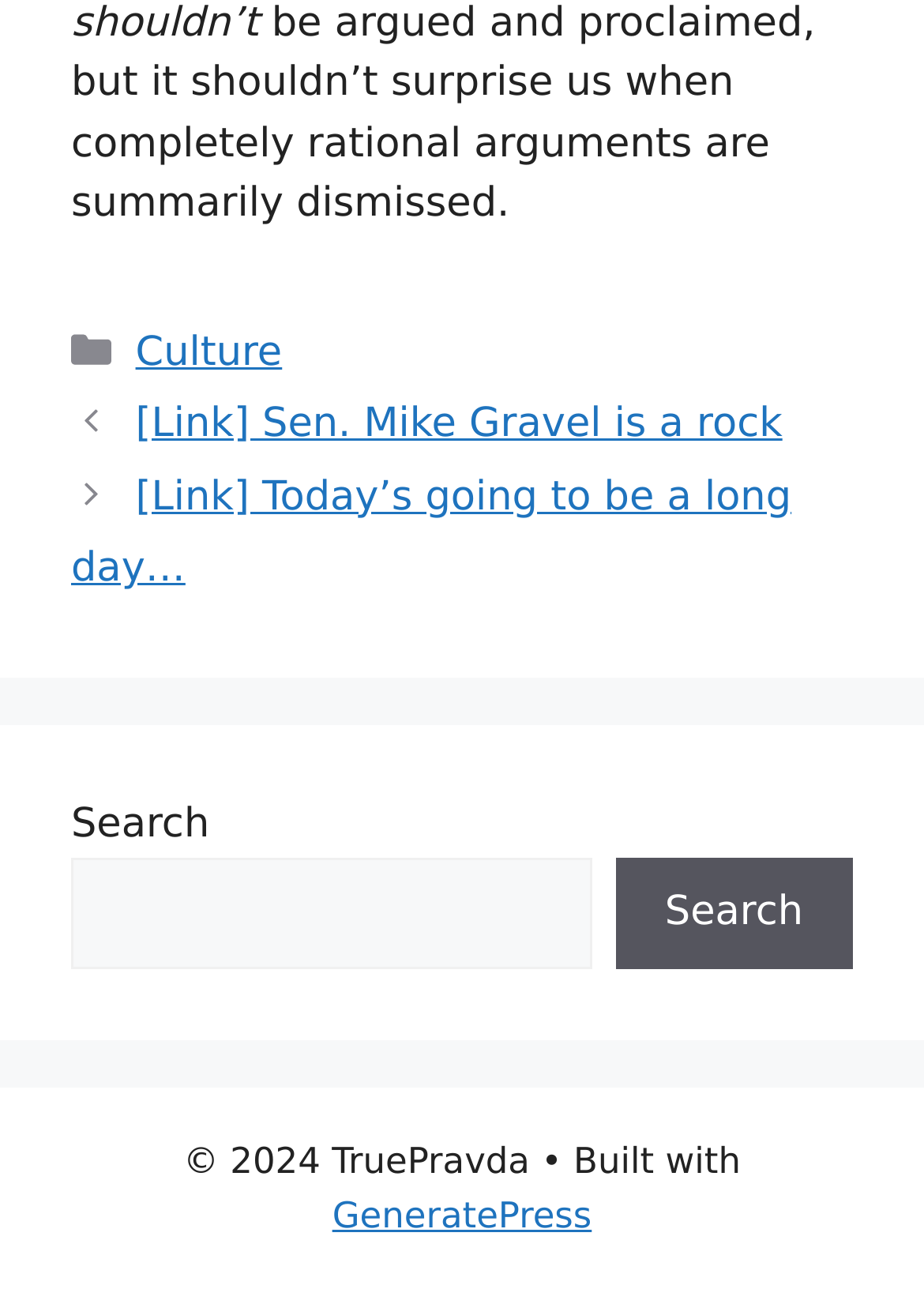What is the title of the first post?
Please use the image to provide an in-depth answer to the question.

I looked at the navigation section labeled 'Posts' and found the first link with the title 'Sen. Mike Gravel is a rock'.